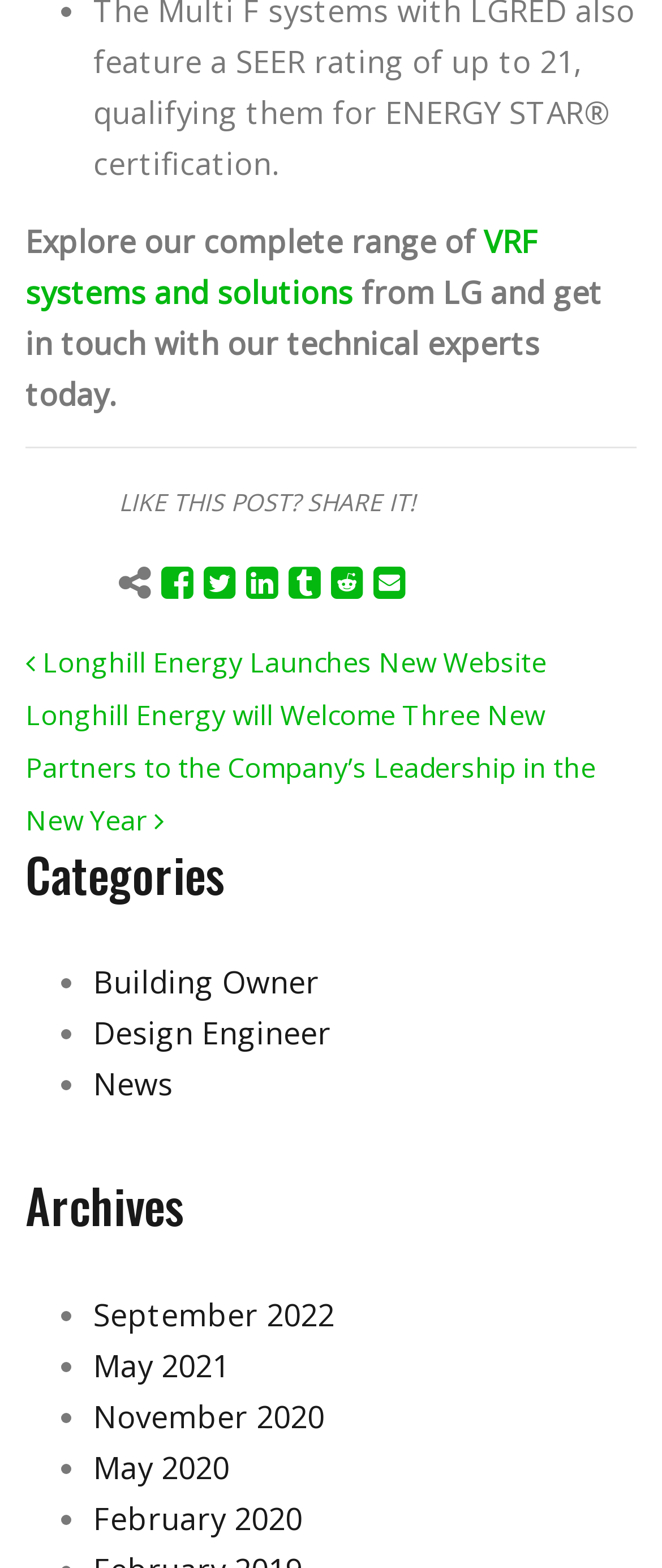Determine the bounding box coordinates for the area that needs to be clicked to fulfill this task: "Explore VRF systems and solutions". The coordinates must be given as four float numbers between 0 and 1, i.e., [left, top, right, bottom].

[0.038, 0.141, 0.813, 0.199]